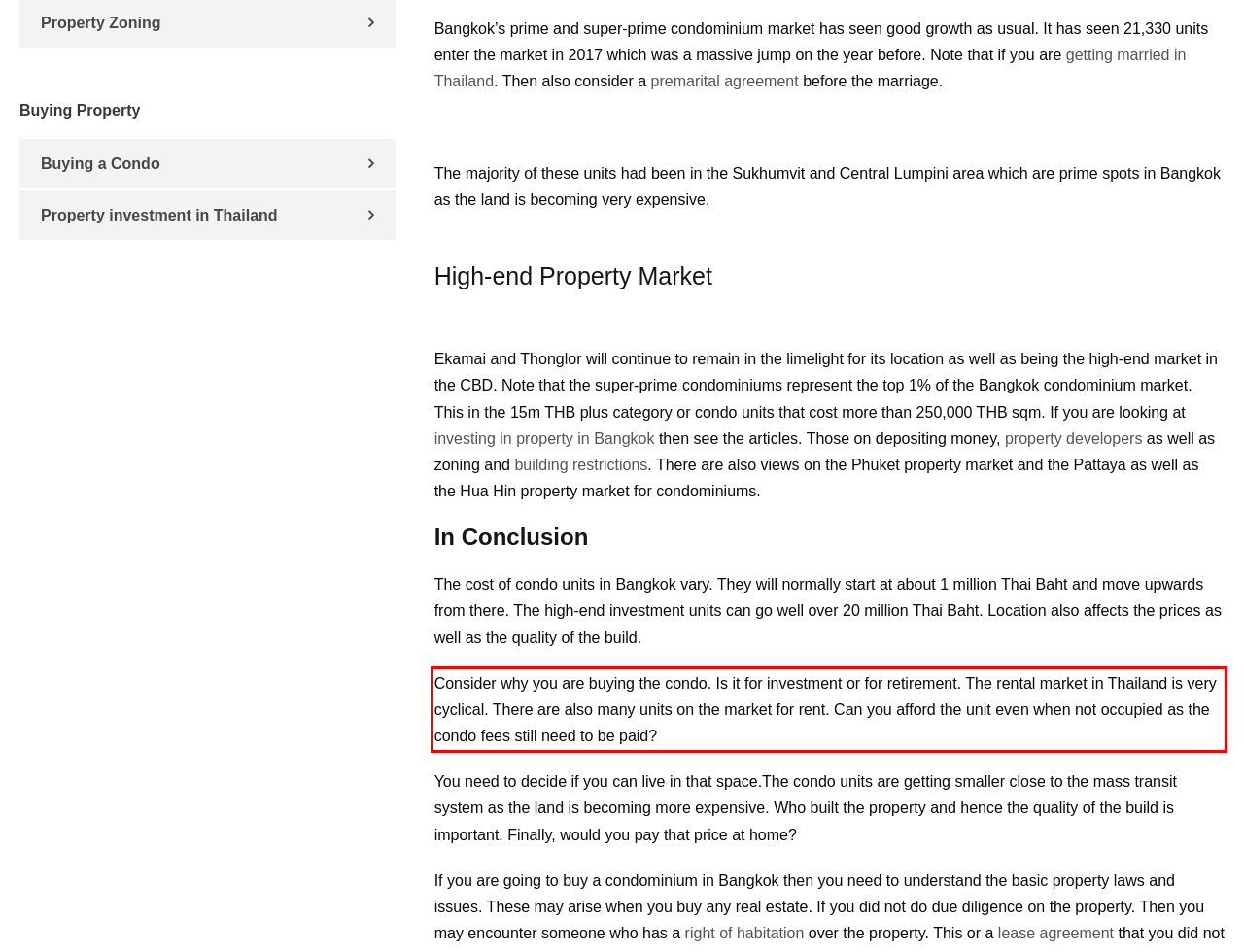Using the provided screenshot of a webpage, recognize the text inside the red rectangle bounding box by performing OCR.

Consider why you are buying the condo. Is it for investment or for retirement. The rental market in Thailand is very cyclical. There are also many units on the market for rent. Can you afford the unit even when not occupied as the condo fees still need to be paid?